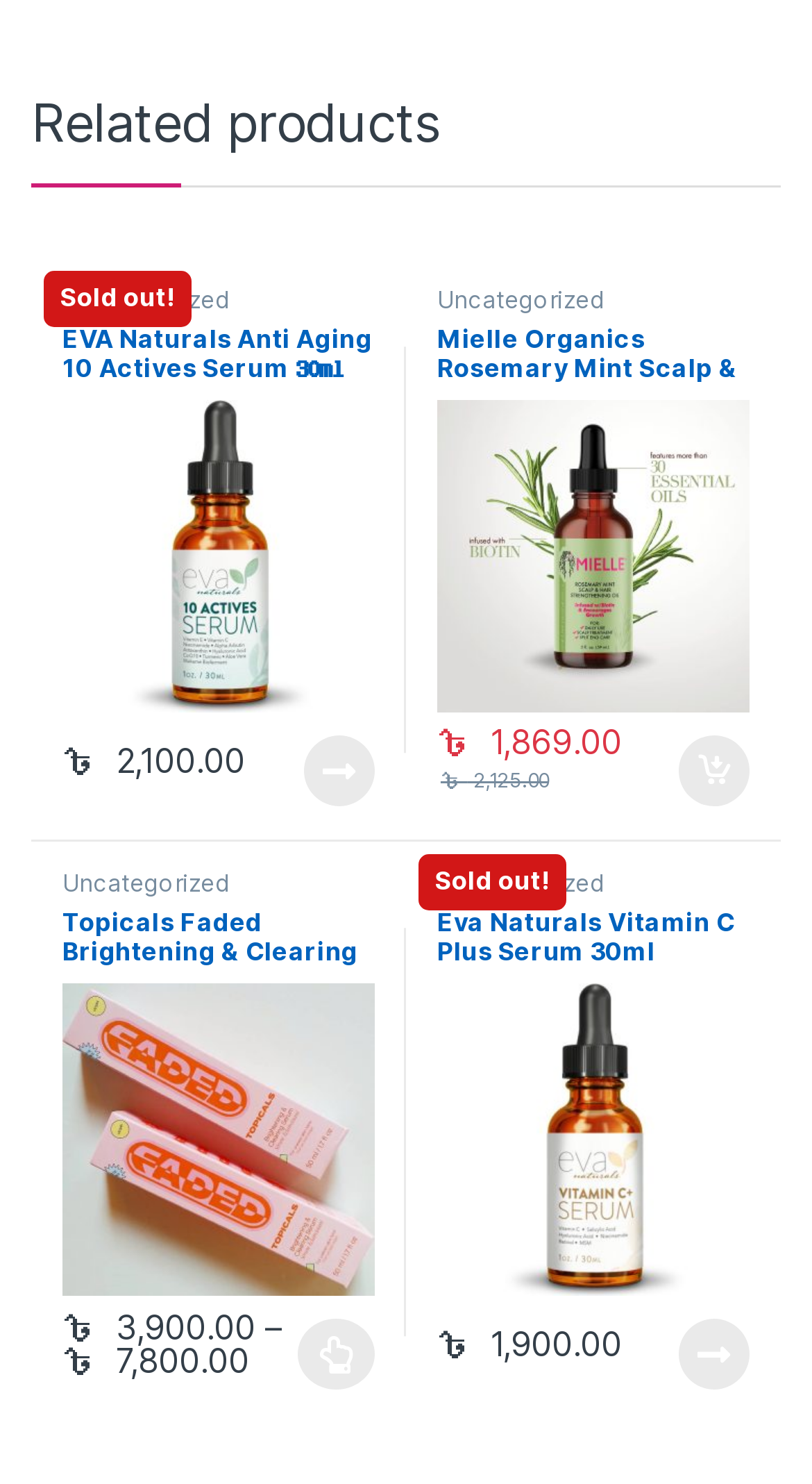Respond to the question below with a single word or phrase:
What can I do with the product 'Mielle Organics Rosemary Mint Scalp & Hair Strengthening Oil 59ml'?

Add to cart